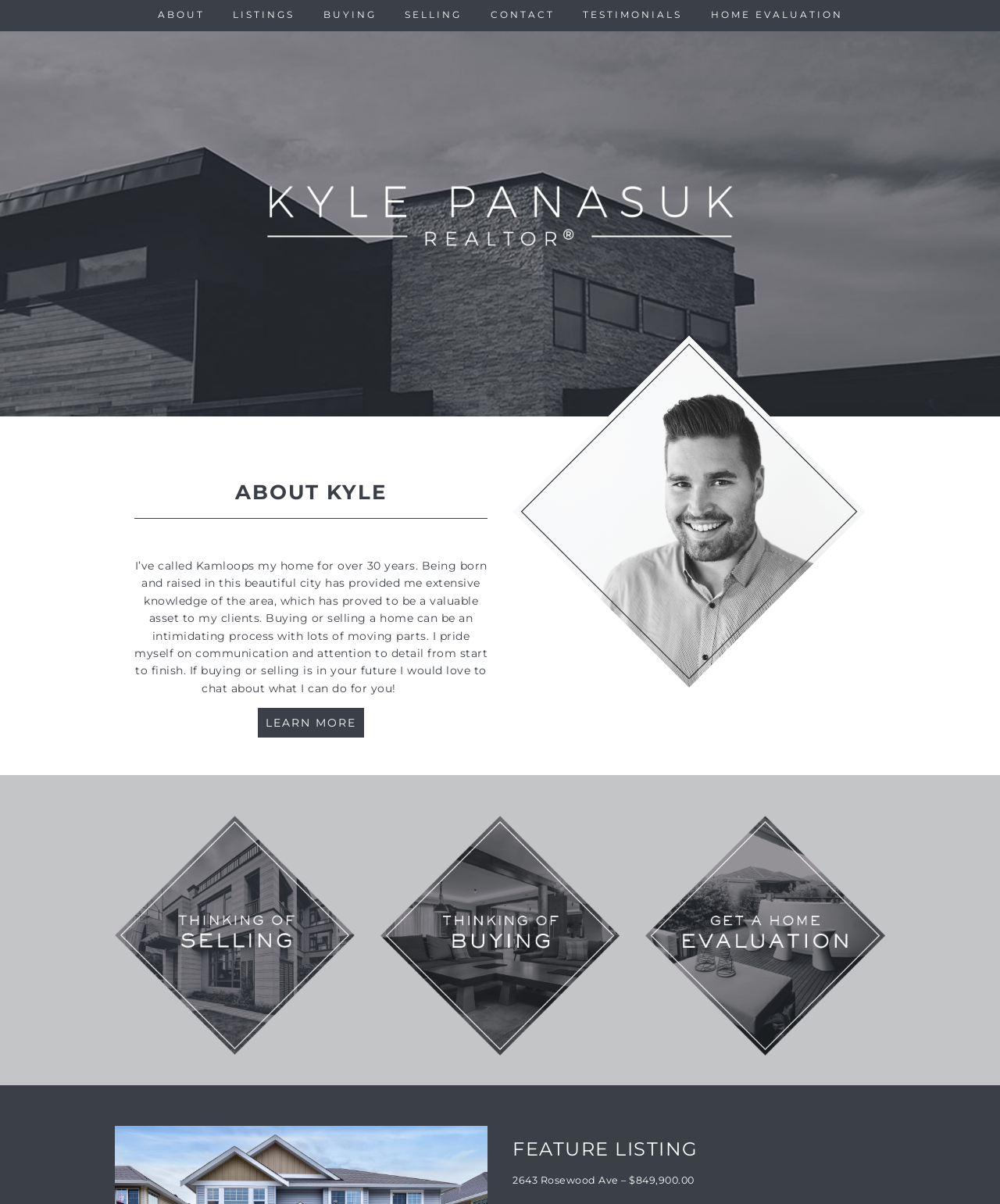What is the city where the realtor is based?
Please analyze the image and answer the question with as much detail as possible.

The realtor is based in Kamloops, which is mentioned in the StaticText element 'I’ve called Kamloops my home for over 30 years...'.